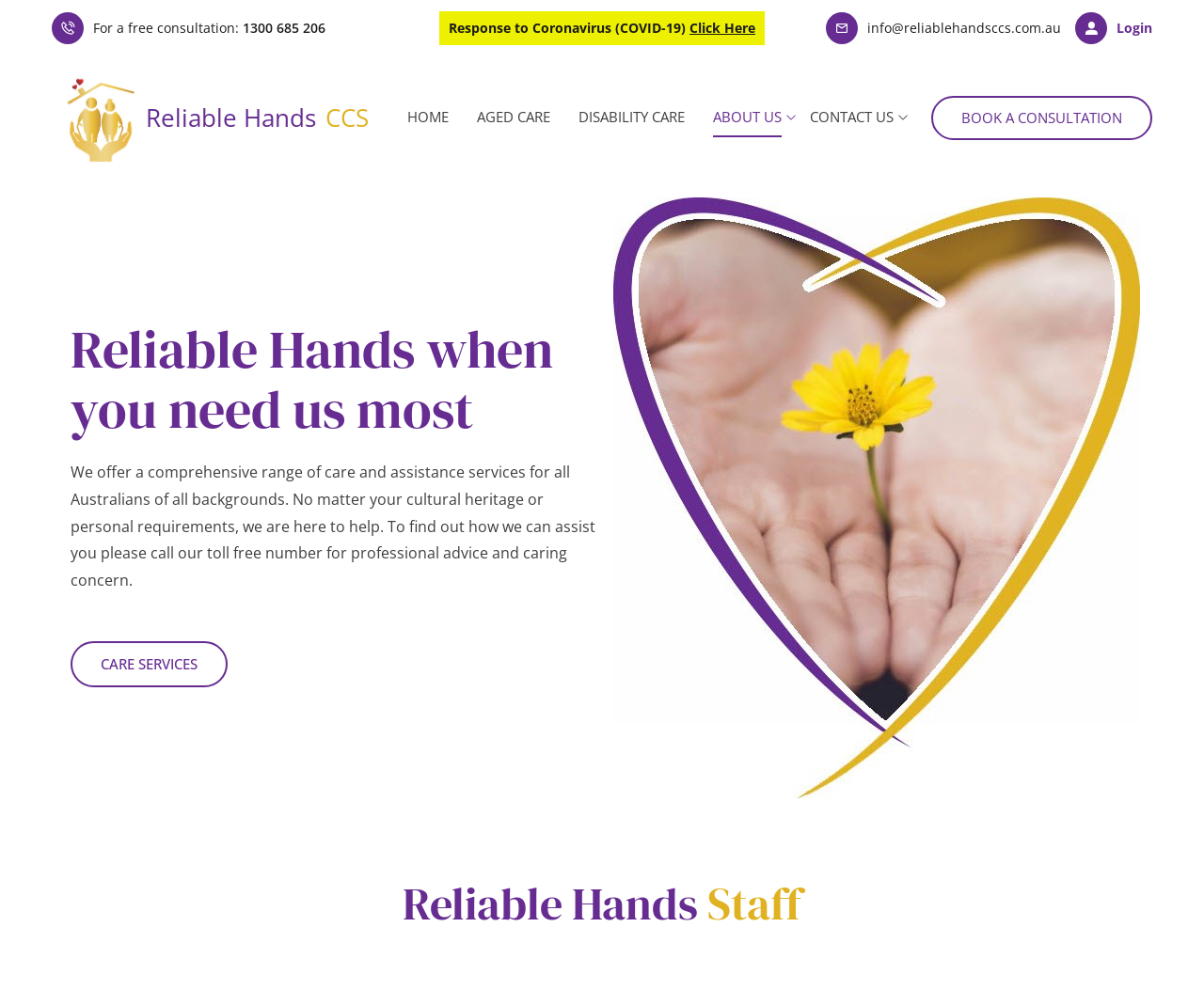Create a detailed narrative of the webpage’s visual and textual elements.

The webpage is about Reliable Hands Community Care Services, offering in-home care services for the elderly and disabled. At the top left, there is a link to book a free consultation with a phone number, 1300 685 206. Next to it, there are links to response to Coronavirus and the company's email address. On the right side, there is a login link.

Below these links, there is a logo of Reliable Hands Community Care Services, accompanied by the text "CCS". Underneath, there is a navigation menu with links to HOME, AGED CARE, DISABILITY CARE, ABOUT US, and CONTACT US.

The main content of the webpage starts with a heading "Reliable Hands when you need us most". Below it, there is a paragraph describing the company's care and assistance services, emphasizing their ability to cater to people of all backgrounds and requirements. On the right side of this paragraph, there is a link to CARE SERVICES.

At the bottom of the page, there is a heading "Reliable Hands Staff", which suggests that this section may provide information about the company's staff members.